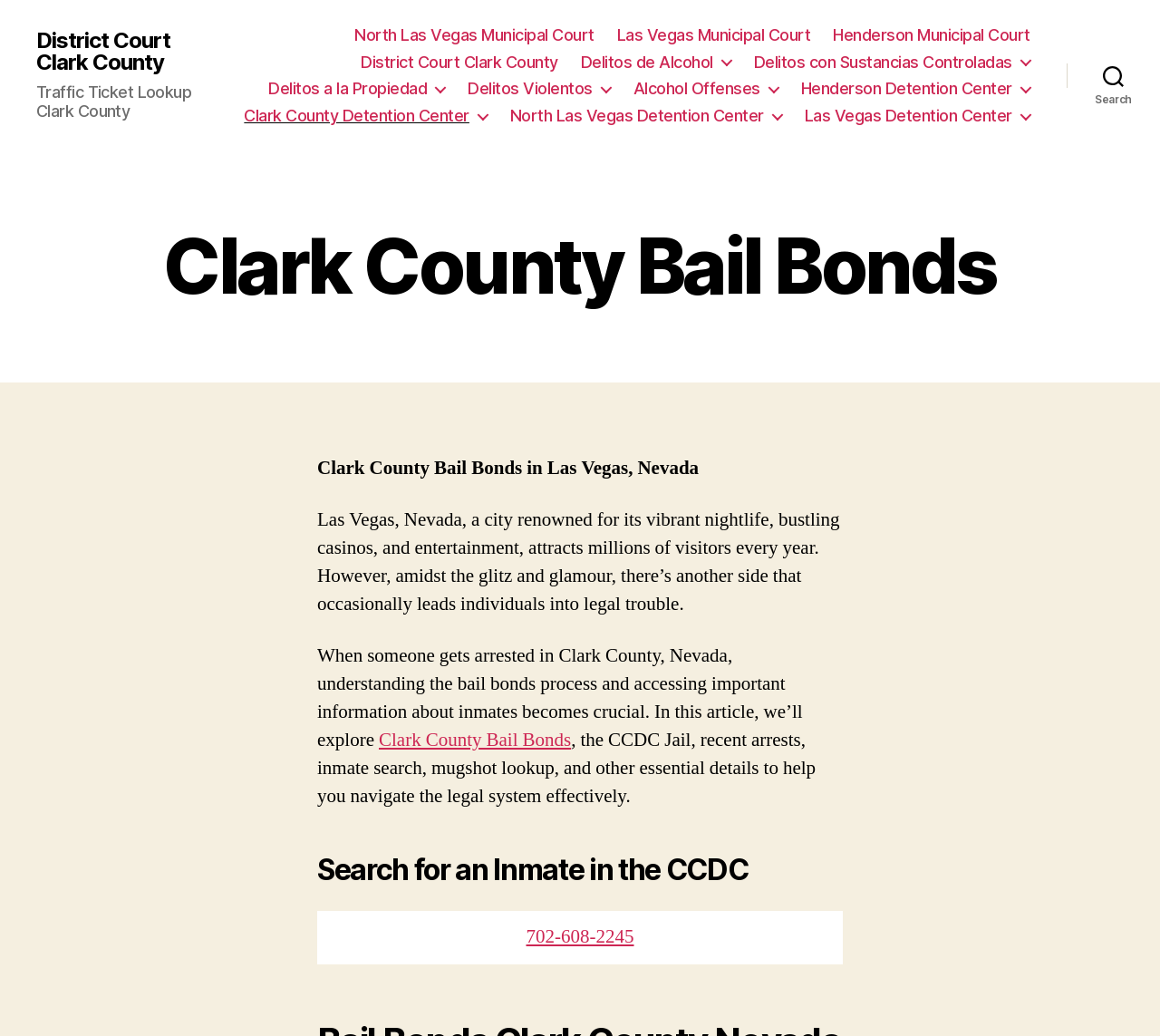Please identify the bounding box coordinates of the element's region that should be clicked to execute the following instruction: "Search for an inmate". The bounding box coordinates must be four float numbers between 0 and 1, i.e., [left, top, right, bottom].

[0.92, 0.054, 1.0, 0.092]